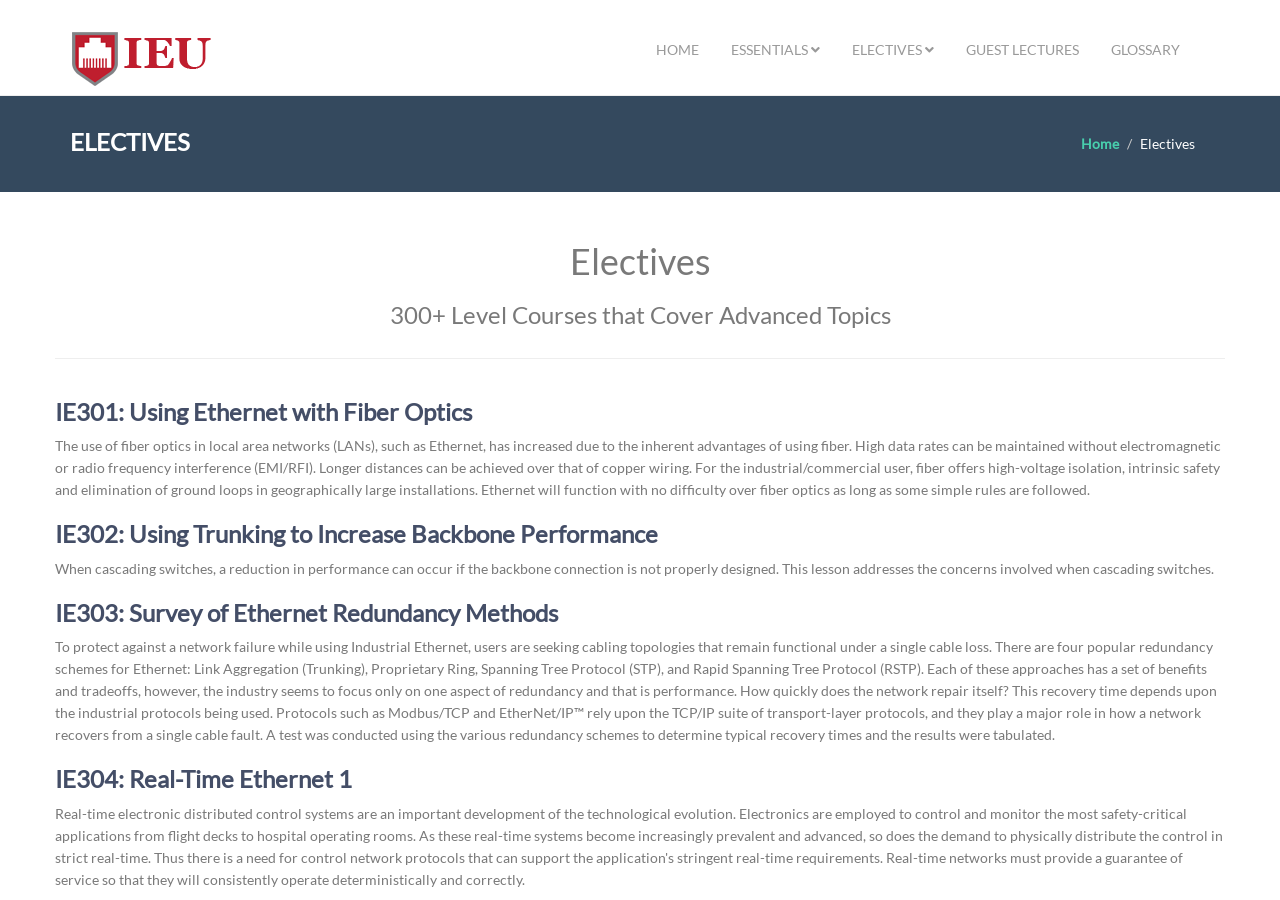Detail the various sections and features of the webpage.

The webpage is about IEU Electives, which appears to be a course catalog or elective course selection page. At the top left, there is a logo or icon accompanied by a link. 

Above the main content, there is a navigation menu with links to "HOME", "ESSENTIALS", "ELECTIVES", "GUEST LECTURES", and "GLOSSARY". 

The main content is divided into sections, each with a heading. The first section is titled "ELECTIVES" and has a subheading "Electives". Below this, there is a horizontal separator line. 

The subsequent sections are course descriptions, each with a heading indicating the course number and title, such as "IE301: Using Ethernet with Fiber Optics", "IE302: Using Trunking to Increase Backbone Performance", and so on. Each course description section has a link to the course and a brief summary of the course content. The summaries provide details about the topics covered in each course, such as the use of fiber optics in local area networks, increasing backbone performance, and surveying Ethernet redundancy methods.